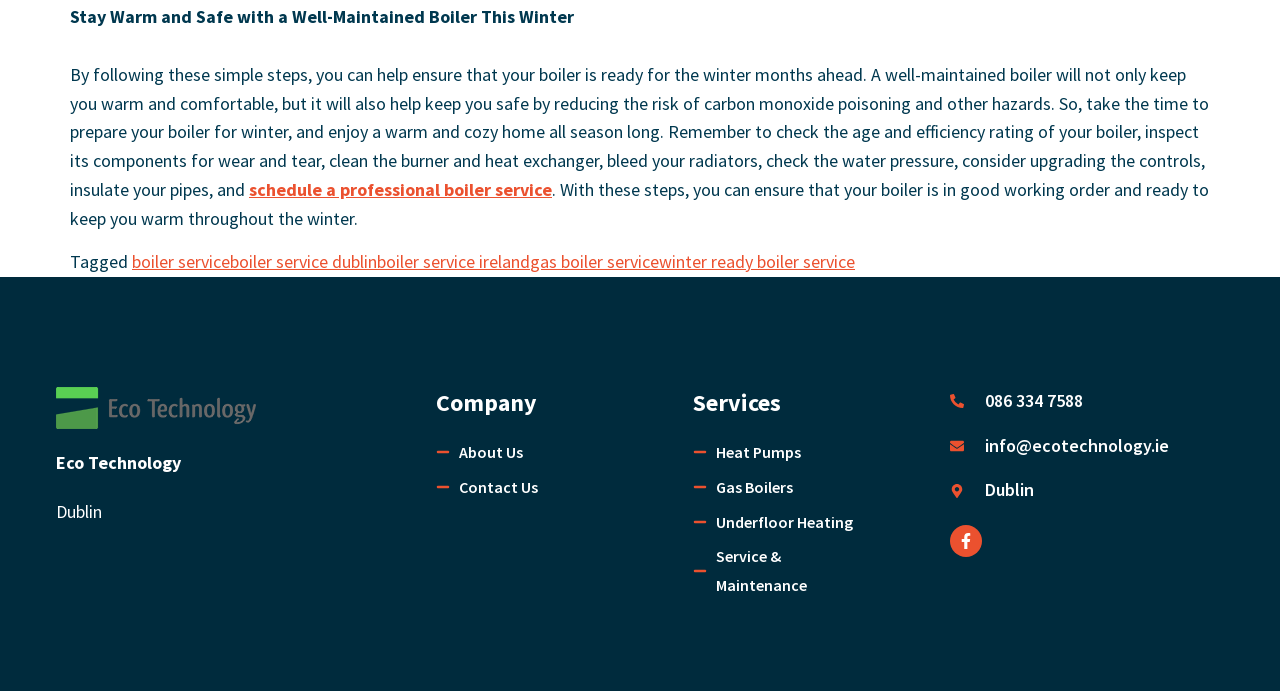Please identify the bounding box coordinates of the element that needs to be clicked to perform the following instruction: "visit the company page".

[0.341, 0.634, 0.478, 0.675]